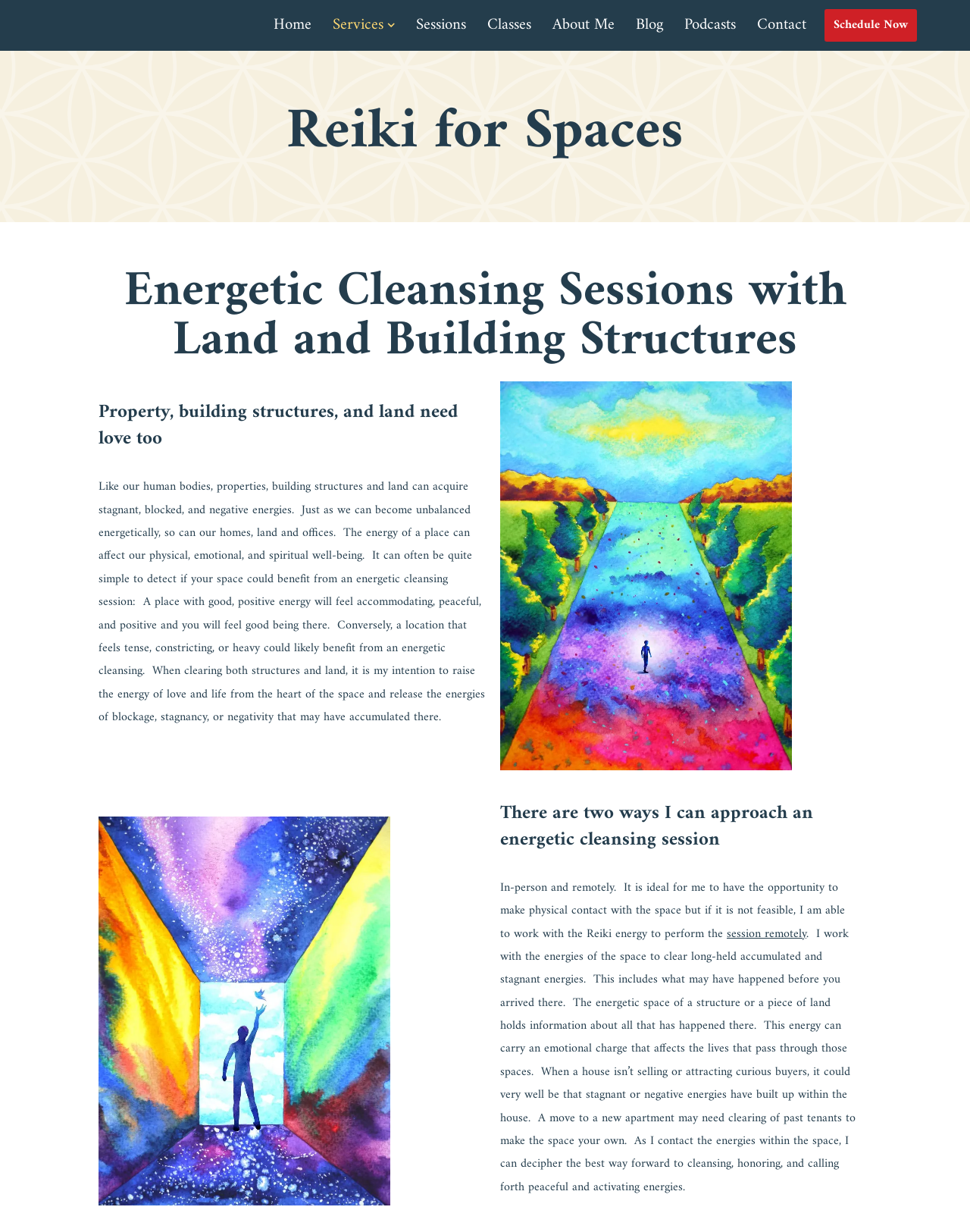How many navigation links are in the primary menu?
By examining the image, provide a one-word or phrase answer.

8